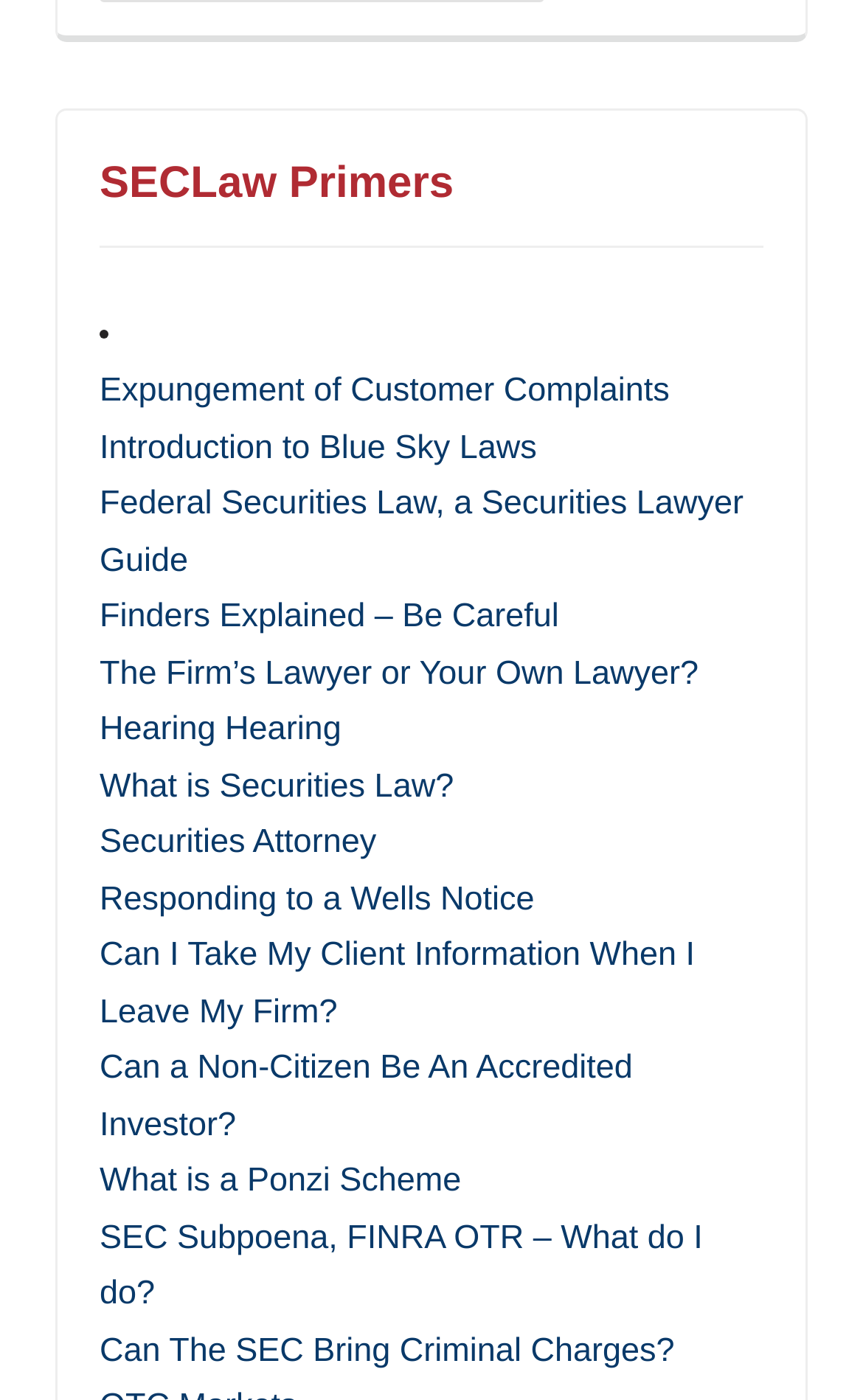Identify the bounding box coordinates for the element you need to click to achieve the following task: "Visit 'Introduction to Blue Sky Laws'". Provide the bounding box coordinates as four float numbers between 0 and 1, in the form [left, top, right, bottom].

[0.115, 0.307, 0.622, 0.333]